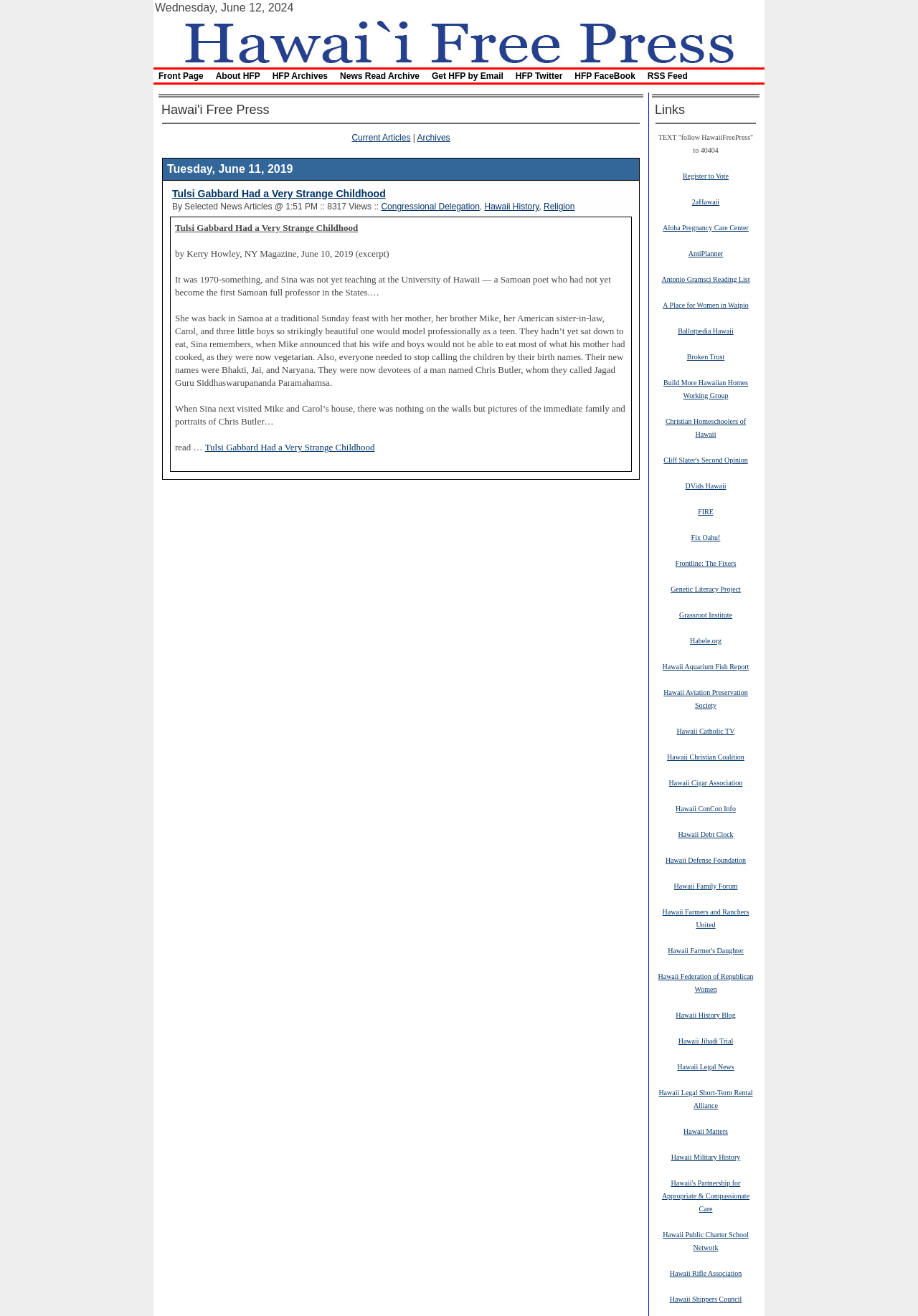Give the bounding box coordinates for this UI element: "Luxury Candles". The coordinates should be four float numbers between 0 and 1, arranged as [left, top, right, bottom].

None